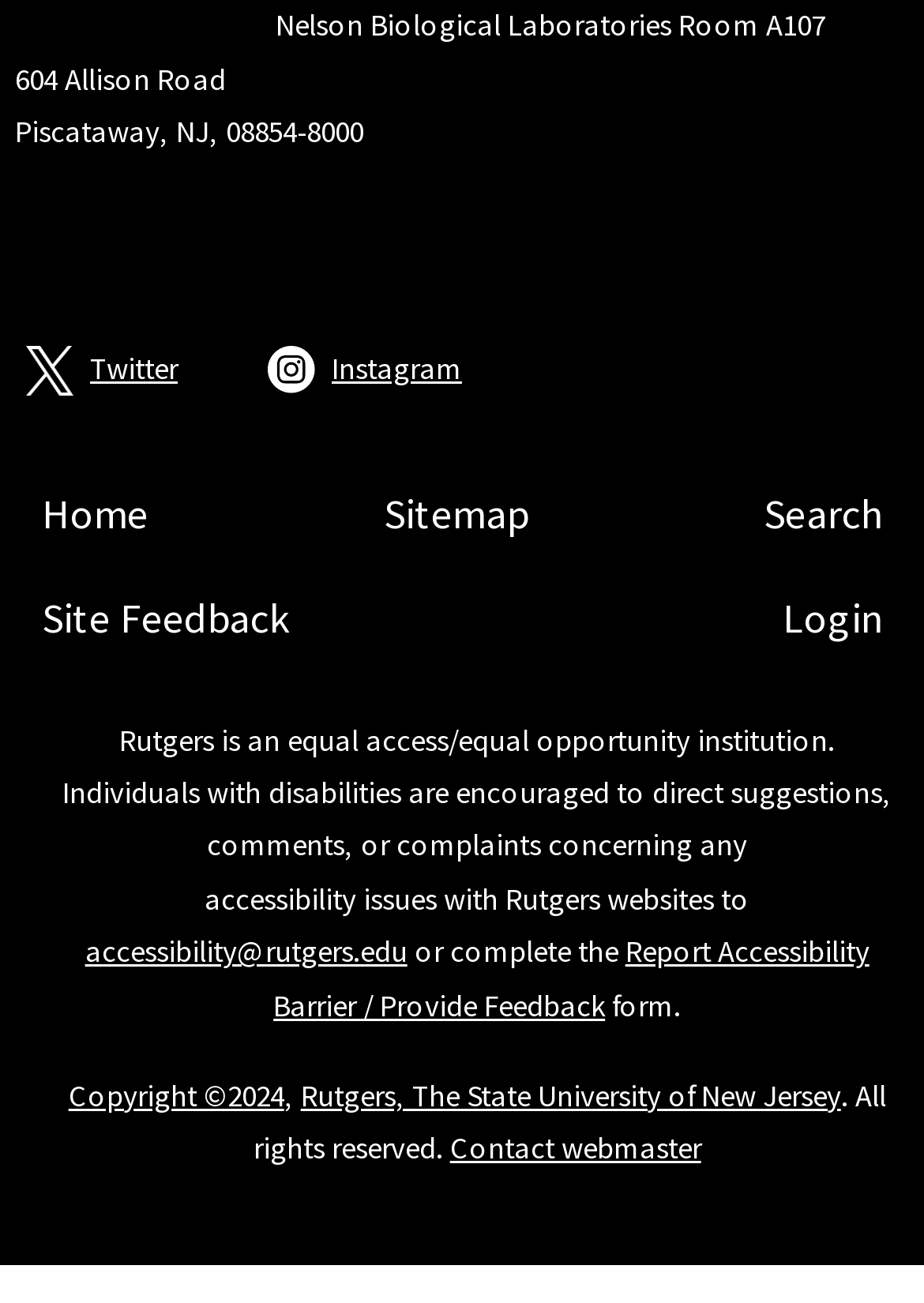What is the email address for accessibility issues?
Please use the image to deliver a detailed and complete answer.

In the bottom section of the webpage, there is a paragraph about accessibility issues. The email address 'accessibility@rutgers.edu' is provided as a contact for directing suggestions, comments, or complaints concerning accessibility issues with Rutgers websites.